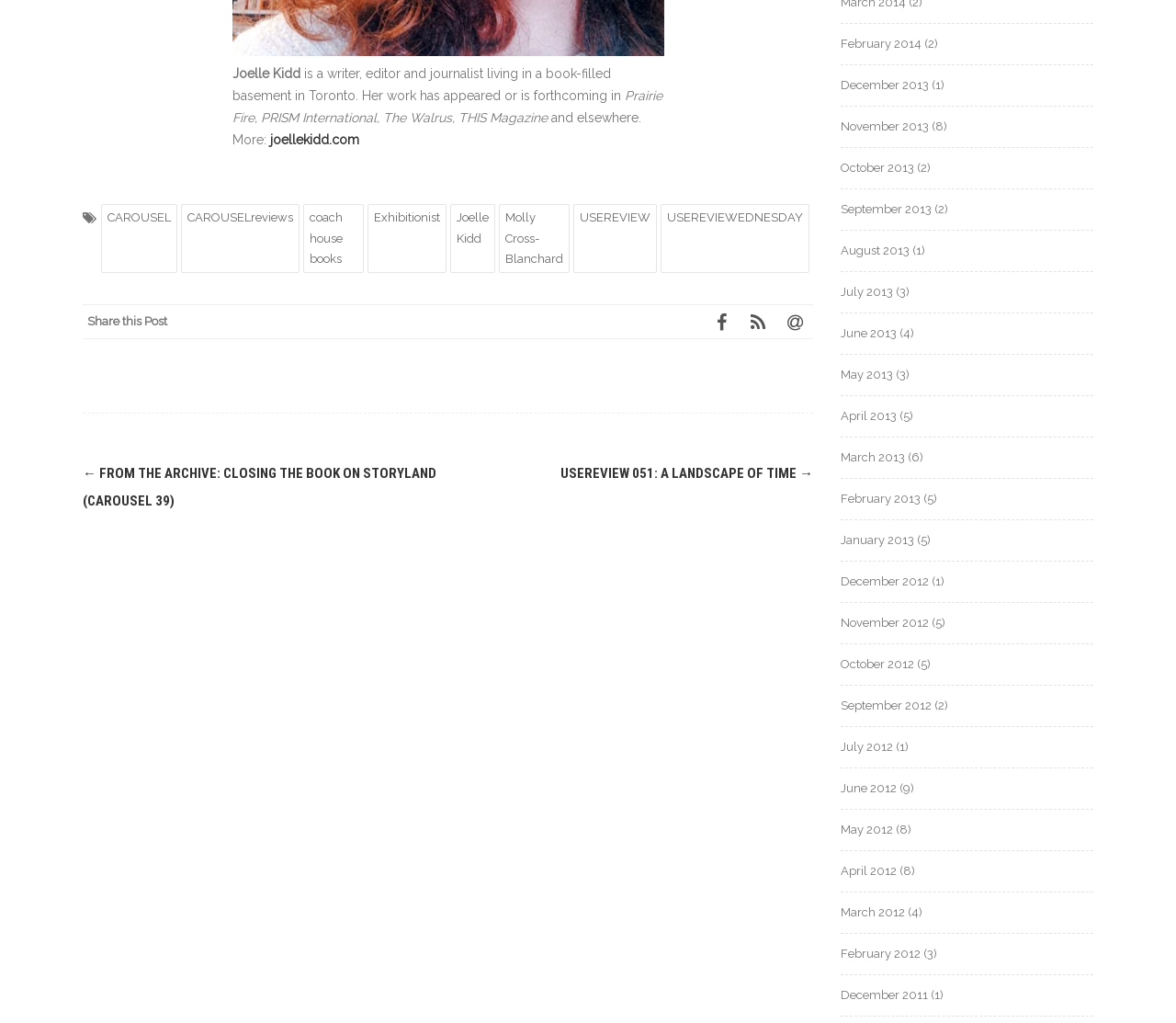Please determine the bounding box coordinates of the element's region to click in order to carry out the following instruction: "Share this post". The coordinates should be four float numbers between 0 and 1, i.e., [left, top, right, bottom].

[0.074, 0.308, 0.142, 0.321]